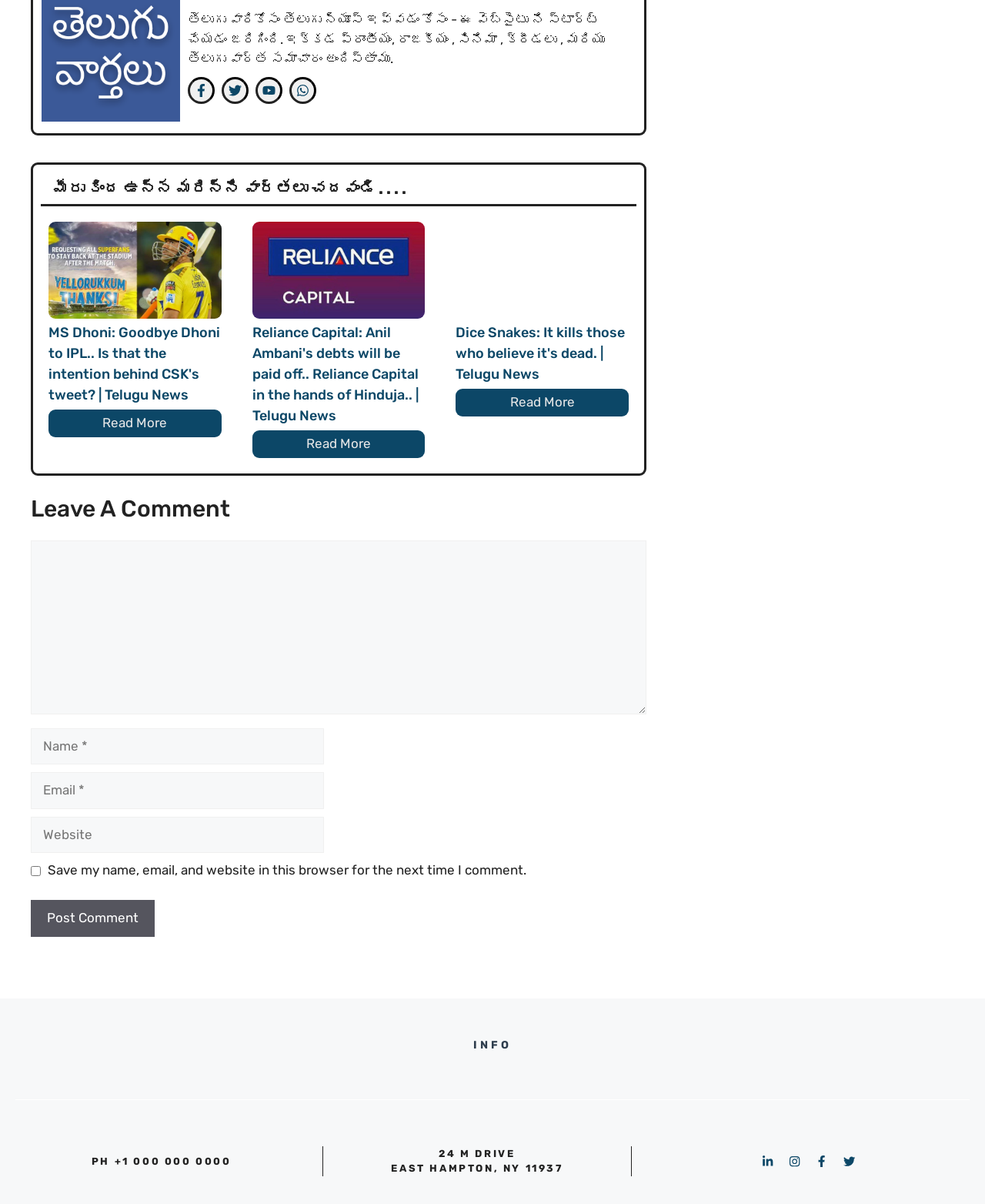How many news articles are displayed on the main page?
Provide a detailed answer to the question using information from the image.

By examining the webpage, I count three news article links with 'Read More' buttons, indicating that there are three news articles displayed on the main page.